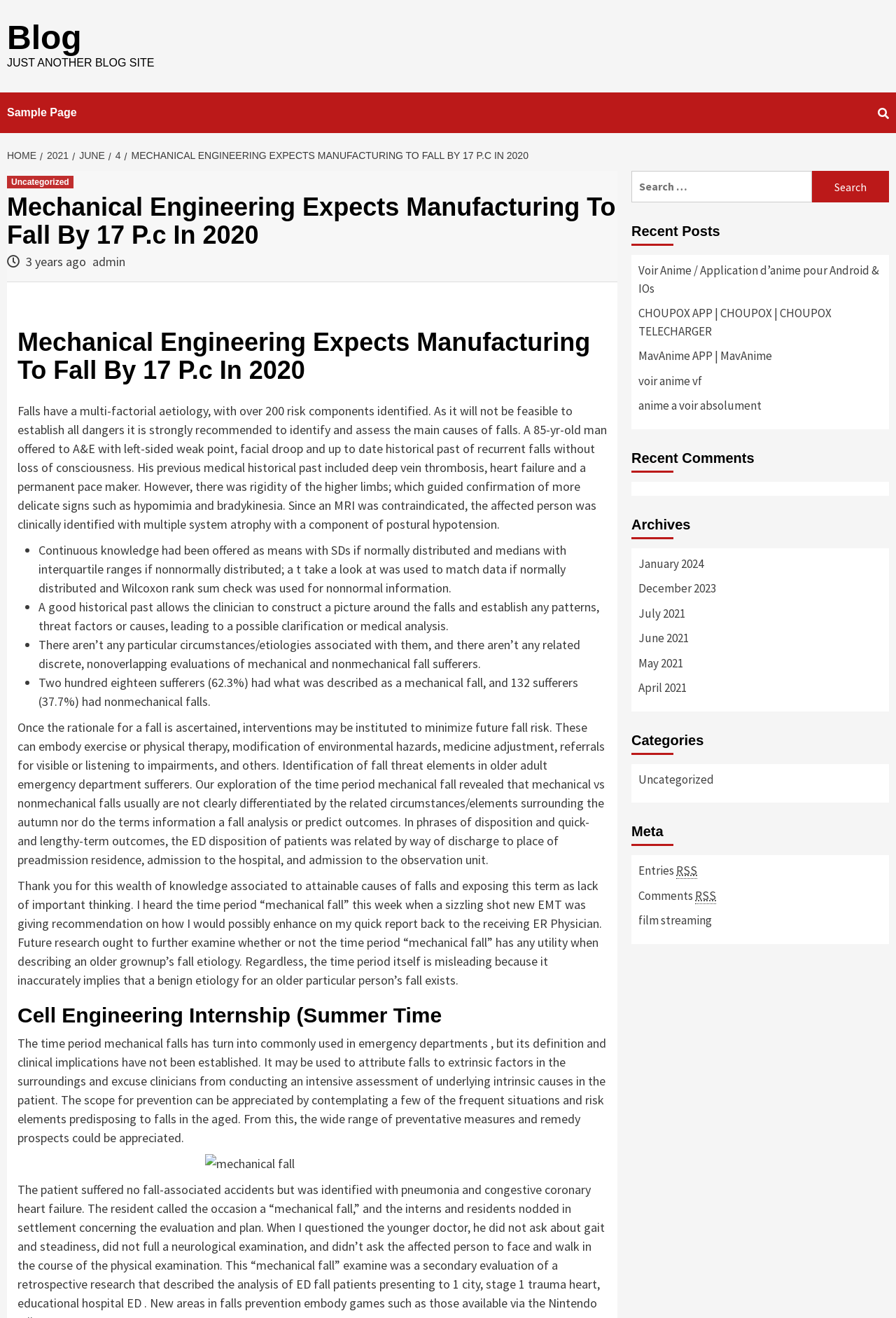Please find the bounding box coordinates in the format (top-left x, top-left y, bottom-right x, bottom-right y) for the given element description. Ensure the coordinates are floating point numbers between 0 and 1. Description: December 2023

[0.712, 0.44, 0.984, 0.459]